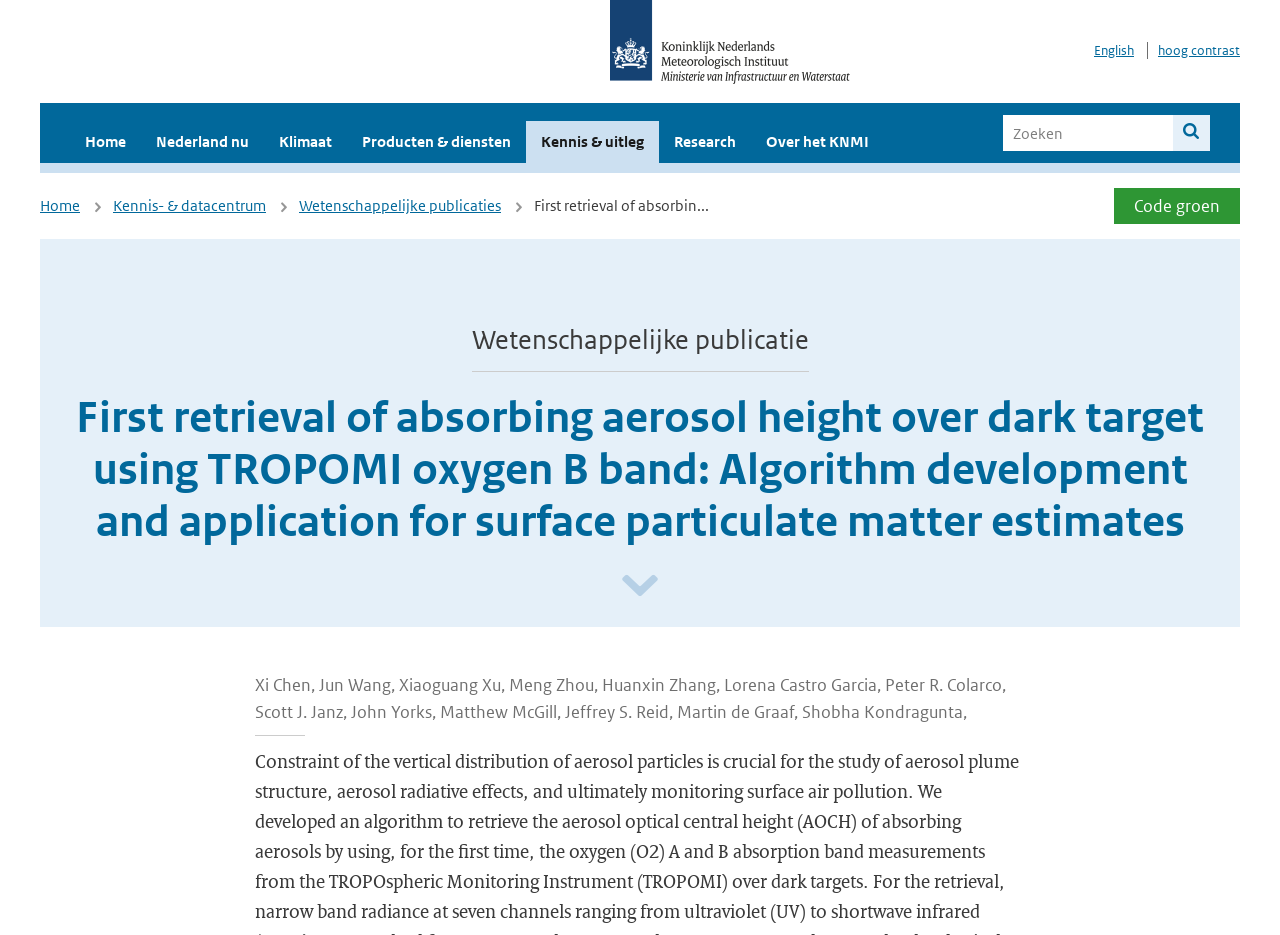Give a concise answer of one word or phrase to the question: 
Who are the authors of the publication?

Xi Chen, Jun Wang, and others